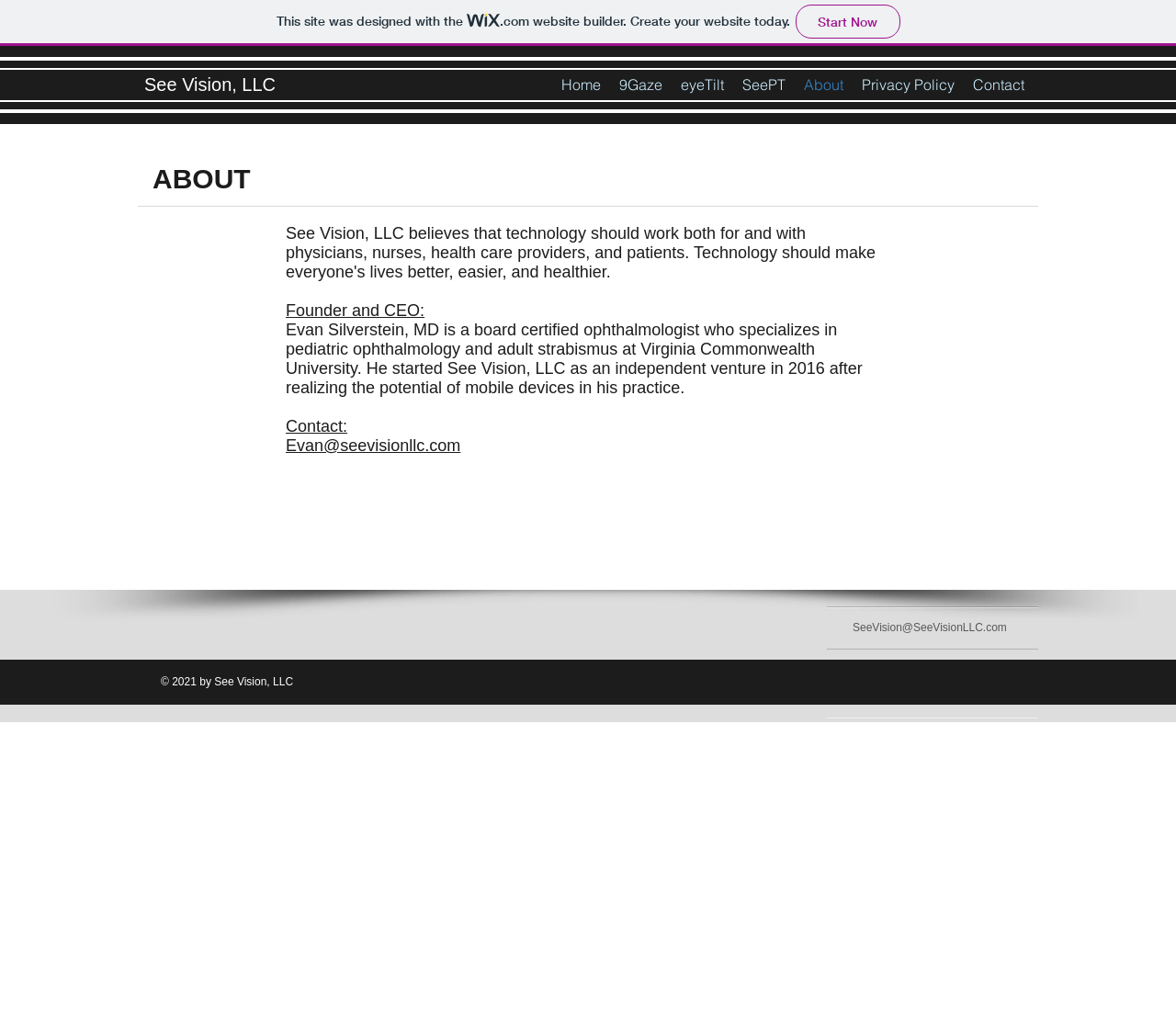Locate the bounding box of the UI element defined by this description: "SeePT". The coordinates should be given as four float numbers between 0 and 1, formatted as [left, top, right, bottom].

[0.623, 0.072, 0.676, 0.09]